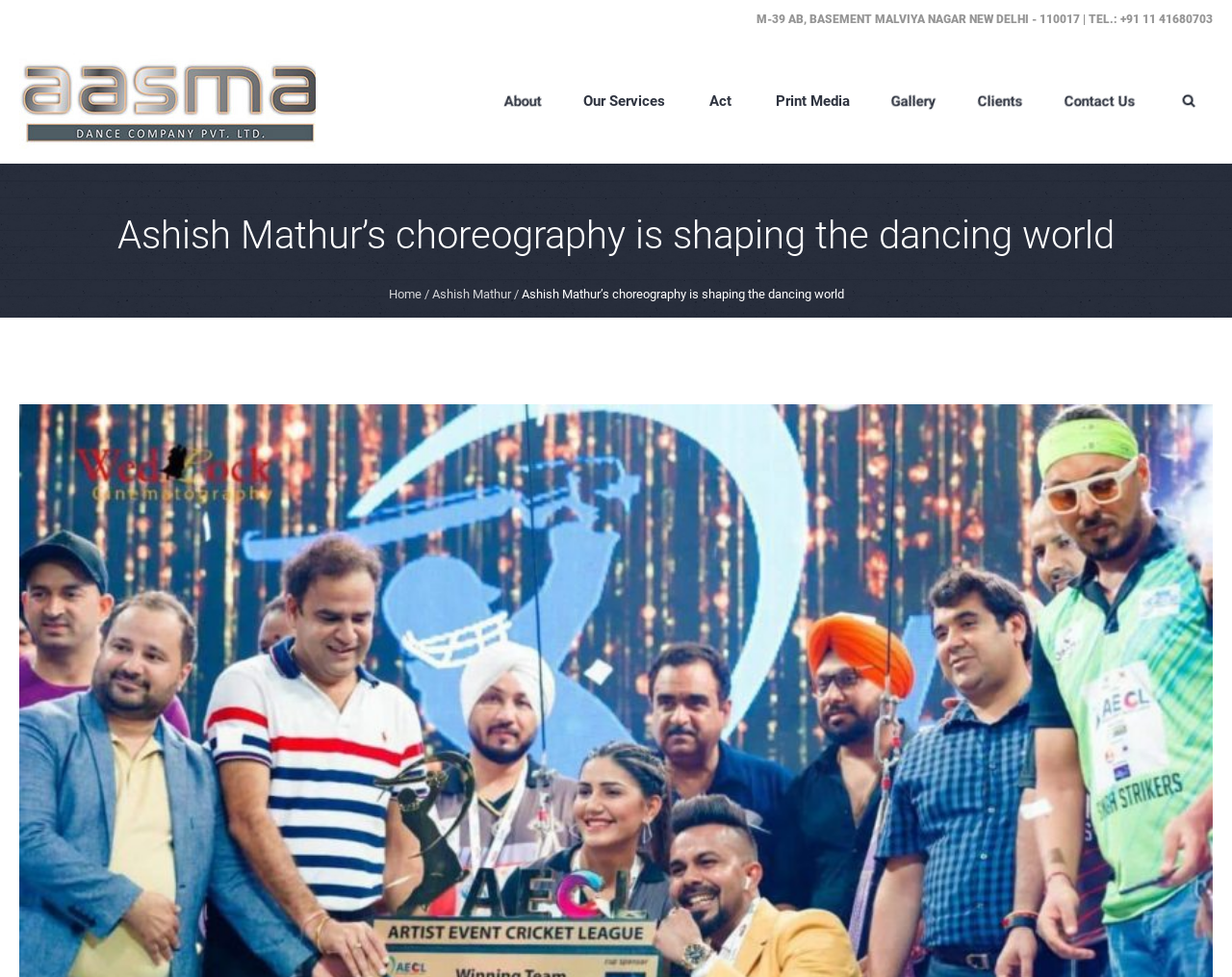Please give a concise answer to this question using a single word or phrase: 
How many navigation links are there?

8